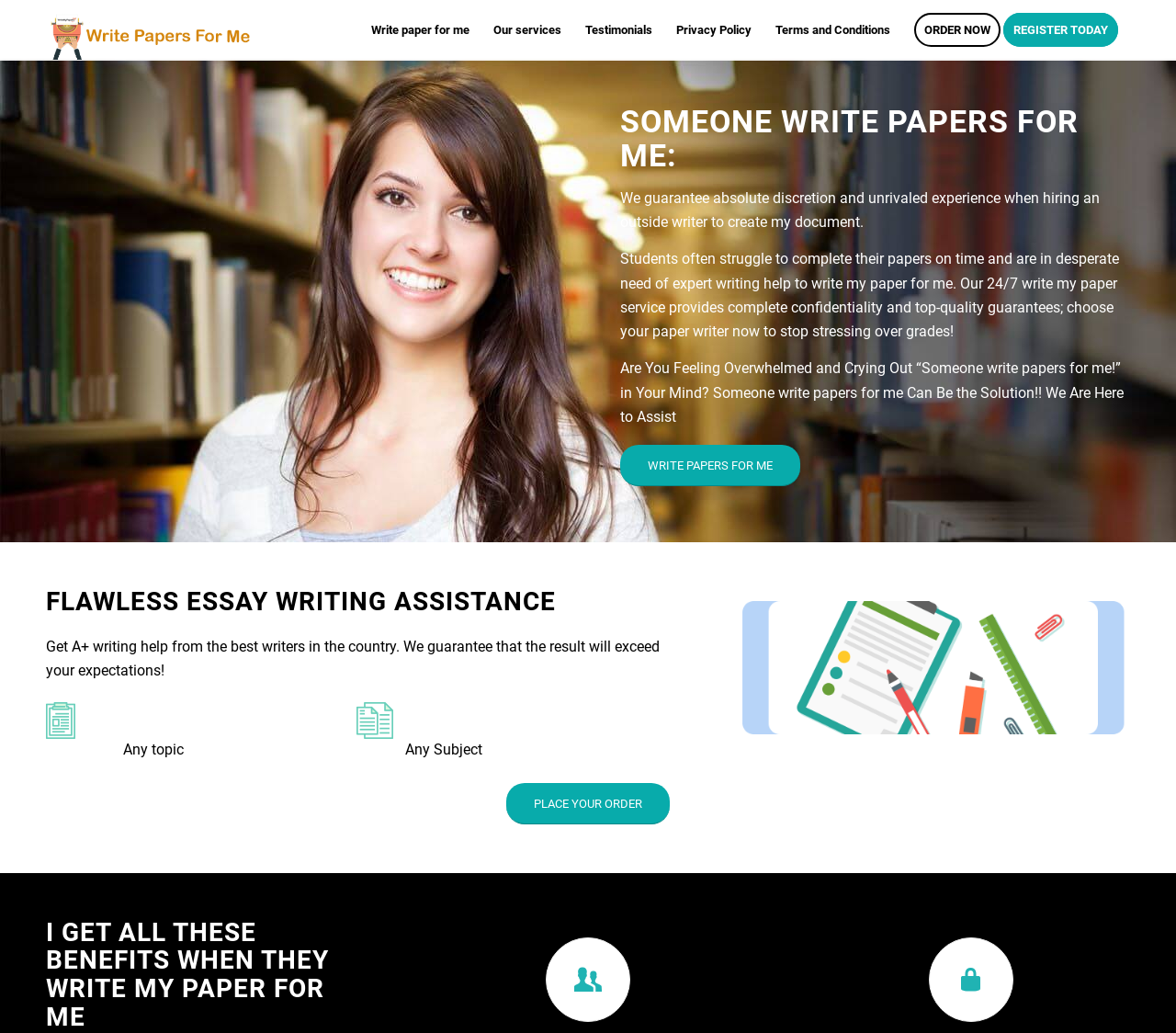Please identify the bounding box coordinates of the area that needs to be clicked to follow this instruction: "Click on the 'Write Papers For Me' link".

[0.039, 0.001, 0.239, 0.058]